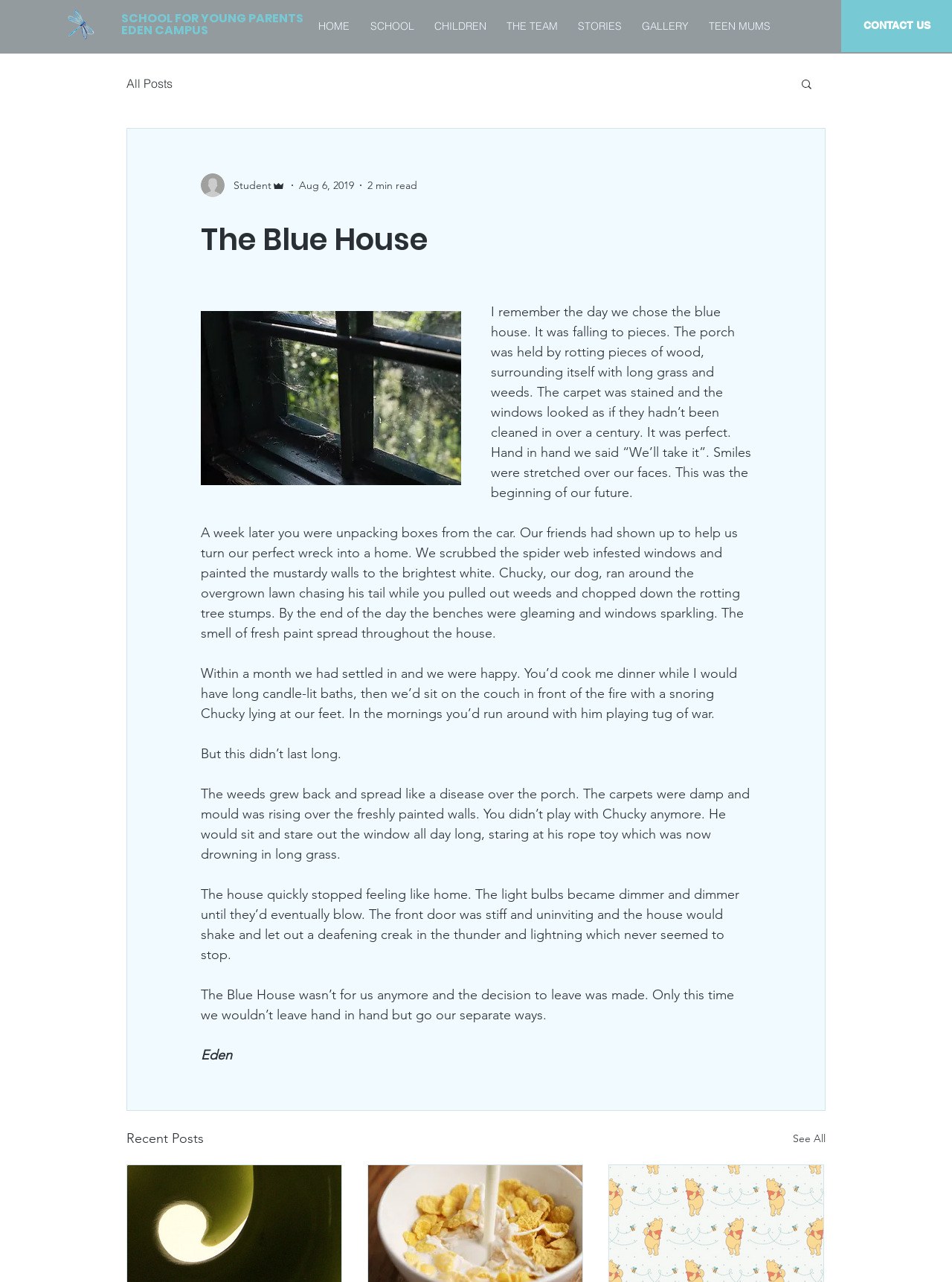What is the purpose of the website?
Give a one-word or short-phrase answer derived from the screenshot.

Blog or school website